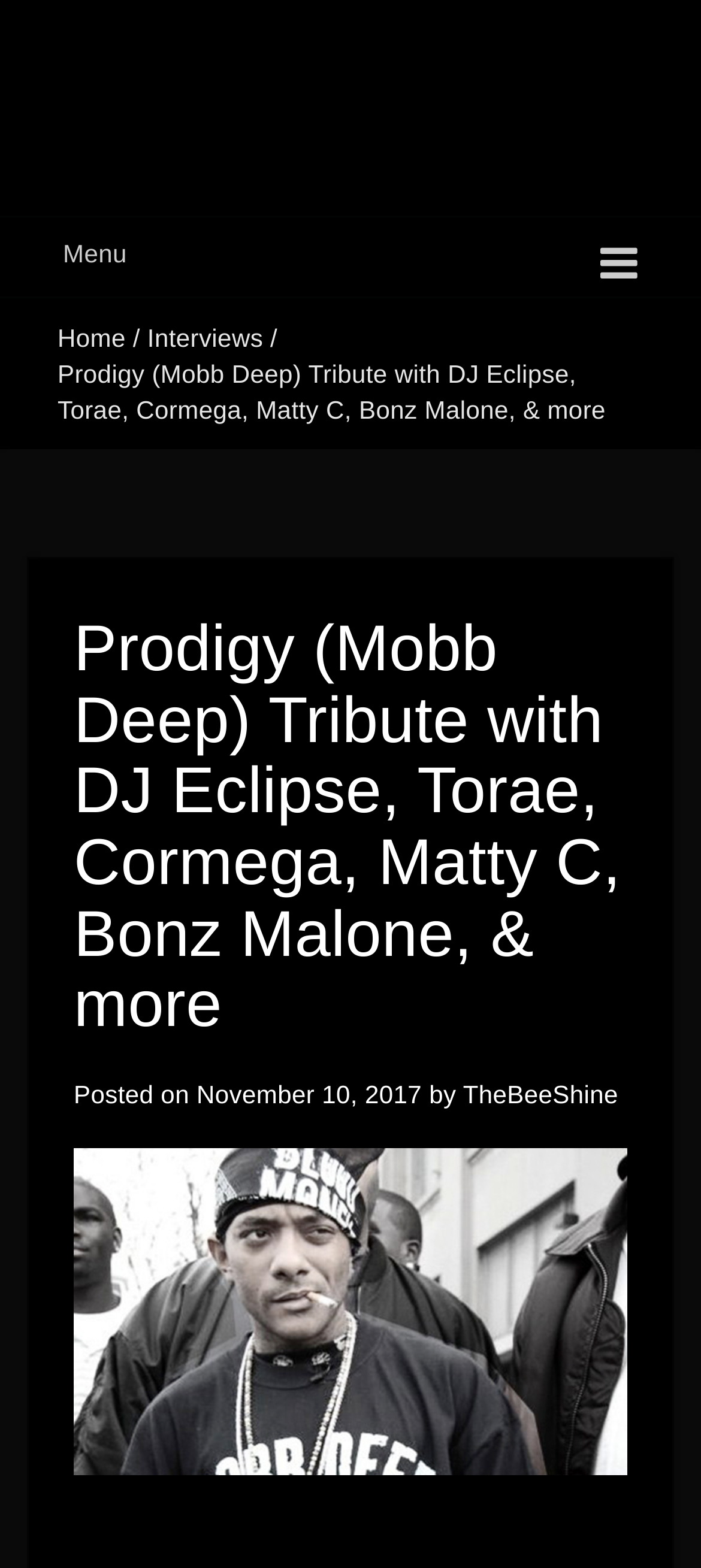Please identify the coordinates of the bounding box that should be clicked to fulfill this instruction: "Click on the 'HOME' link".

[0.038, 0.184, 0.856, 0.25]